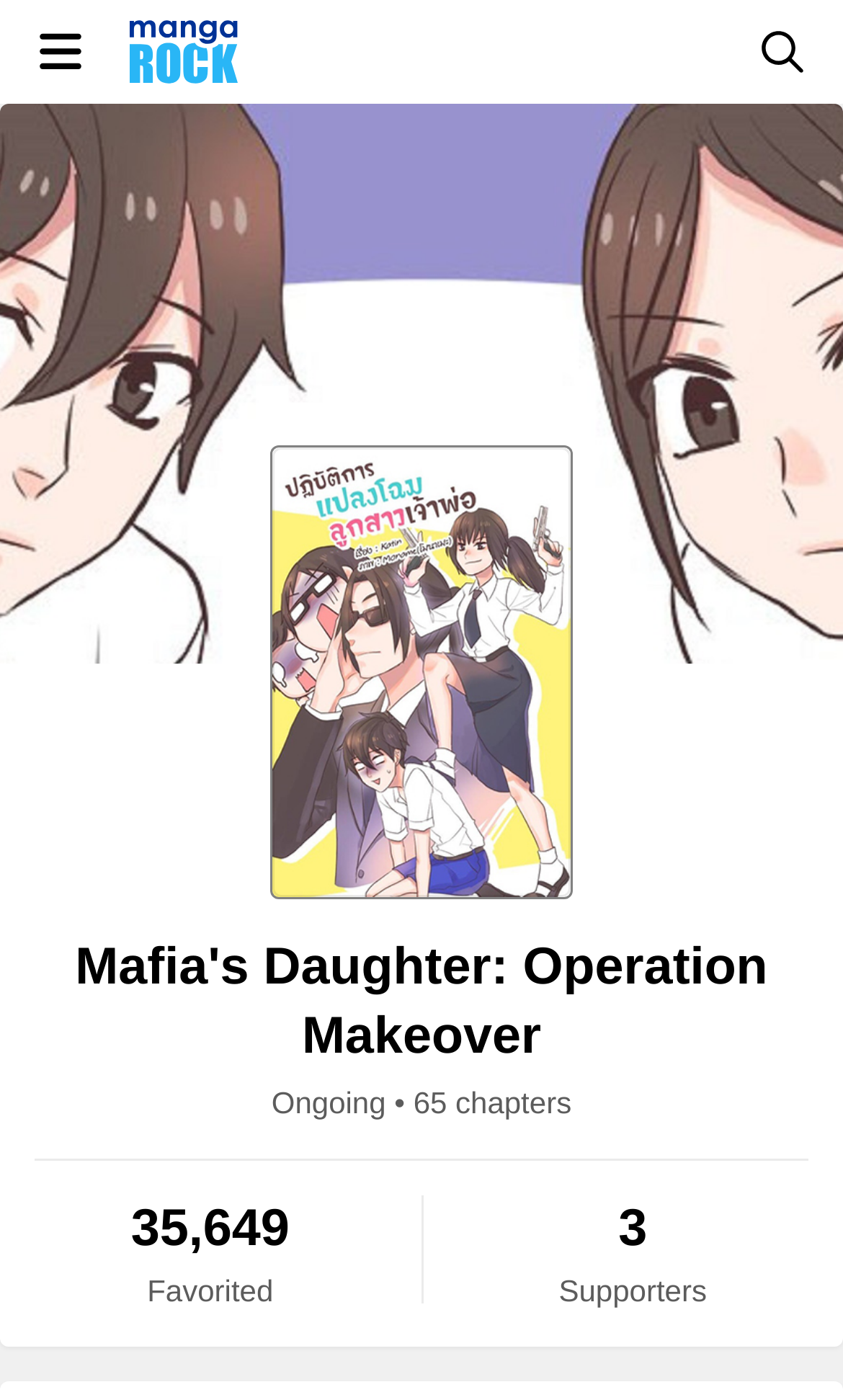Identify and generate the primary title of the webpage.

Mafia's Daughter: Operation Makeover